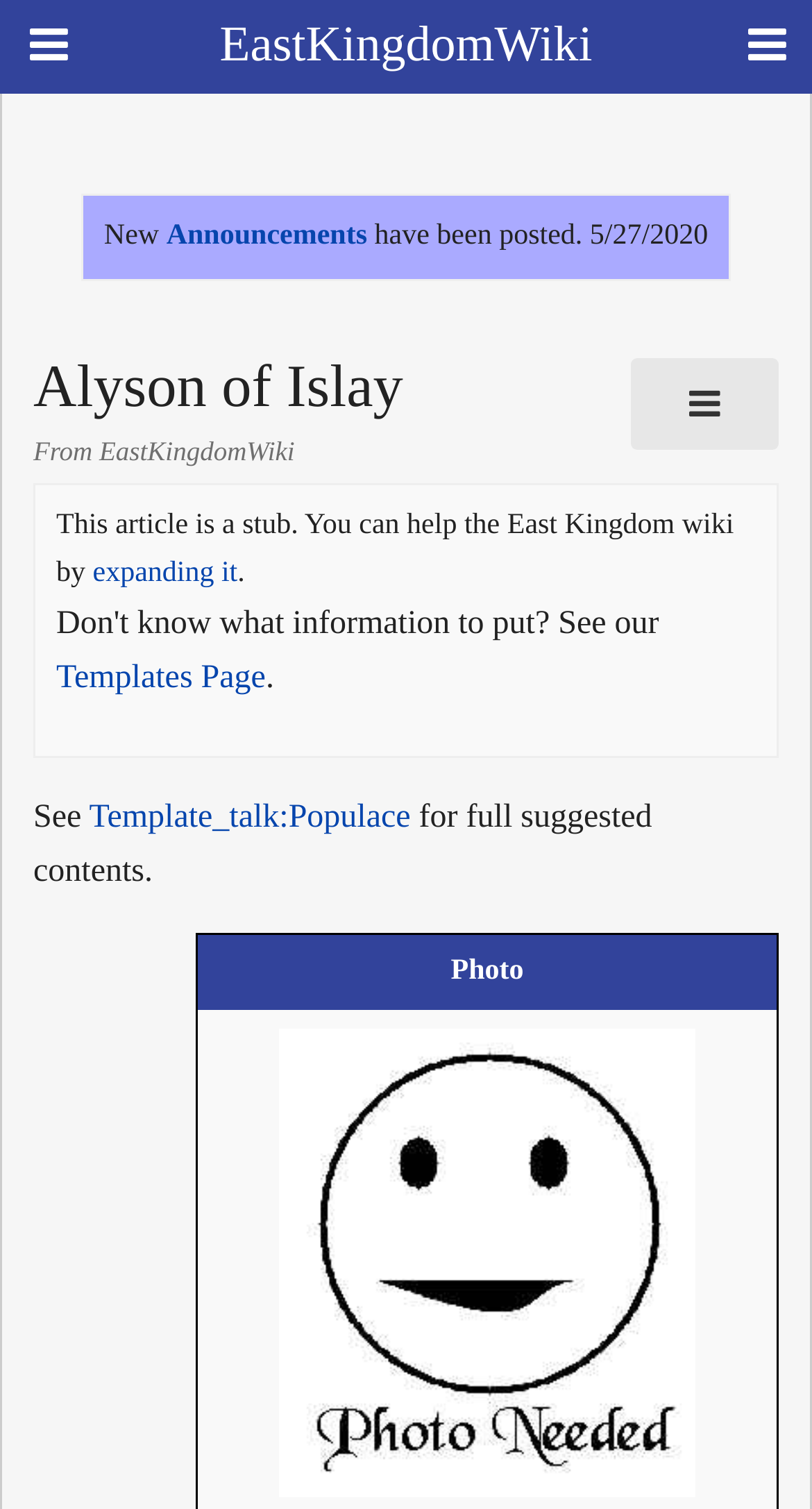Based on the provided description, "Actions", find the bounding box of the corresponding UI element in the screenshot.

[0.777, 0.238, 0.959, 0.298]